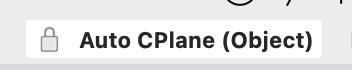Answer the question below in one word or phrase:
What does the padlock icon represent?

Locking